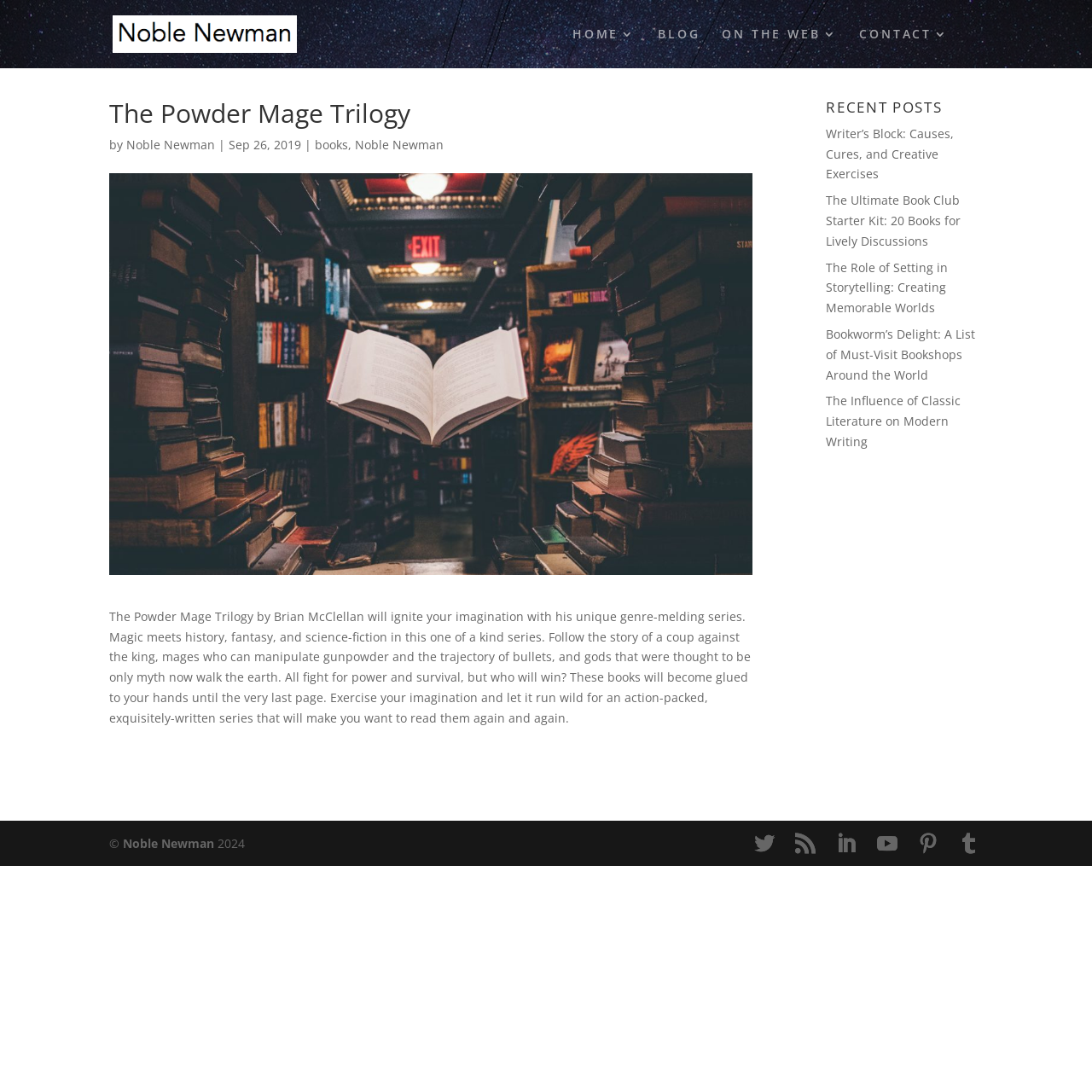Provide the bounding box coordinates of the HTML element described by the text: "On the Web". The coordinates should be in the format [left, top, right, bottom] with values between 0 and 1.

[0.661, 0.026, 0.767, 0.062]